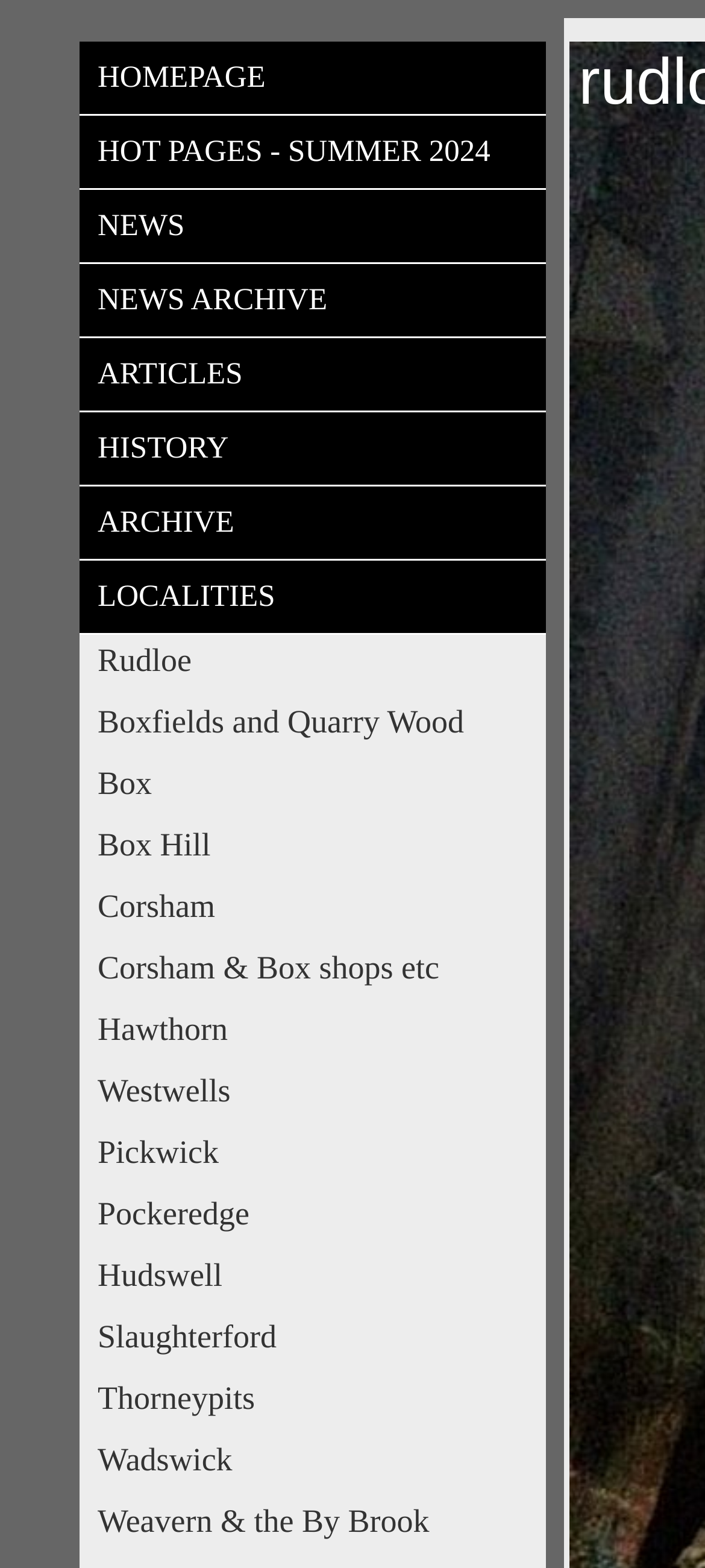Write a detailed summary of the webpage.

The webpage appears to be a portal for a website about the Underground, with a focus on localities and history. At the top, there is a row of links, including "HOMEPAGE", "HOT PAGES - SUMMER 2024", "NEWS", "NEWS ARCHIVE", "ARTICLES", "HISTORY", "ARCHIVE", and "LOCALITIES". These links are positioned horizontally, with "HOMEPAGE" on the left and "LOCALITIES" on the right.

Below this row of links, there is a list of locality-specific links, including "Rudloe", "Boxfields and Quarry Wood", "Box", "Box Hill", "Corsham", "Corsham & Box shops etc", "Hawthorn", "Westwells", "Pickwick", "Pockeredge", "Hudswell", "Slaughterford", "Thorneypits", "Wadswick", and "Weavern & the By Brook". These links are also positioned horizontally, with "Rudloe" on the left and "Weavern & the By Brook" on the right.